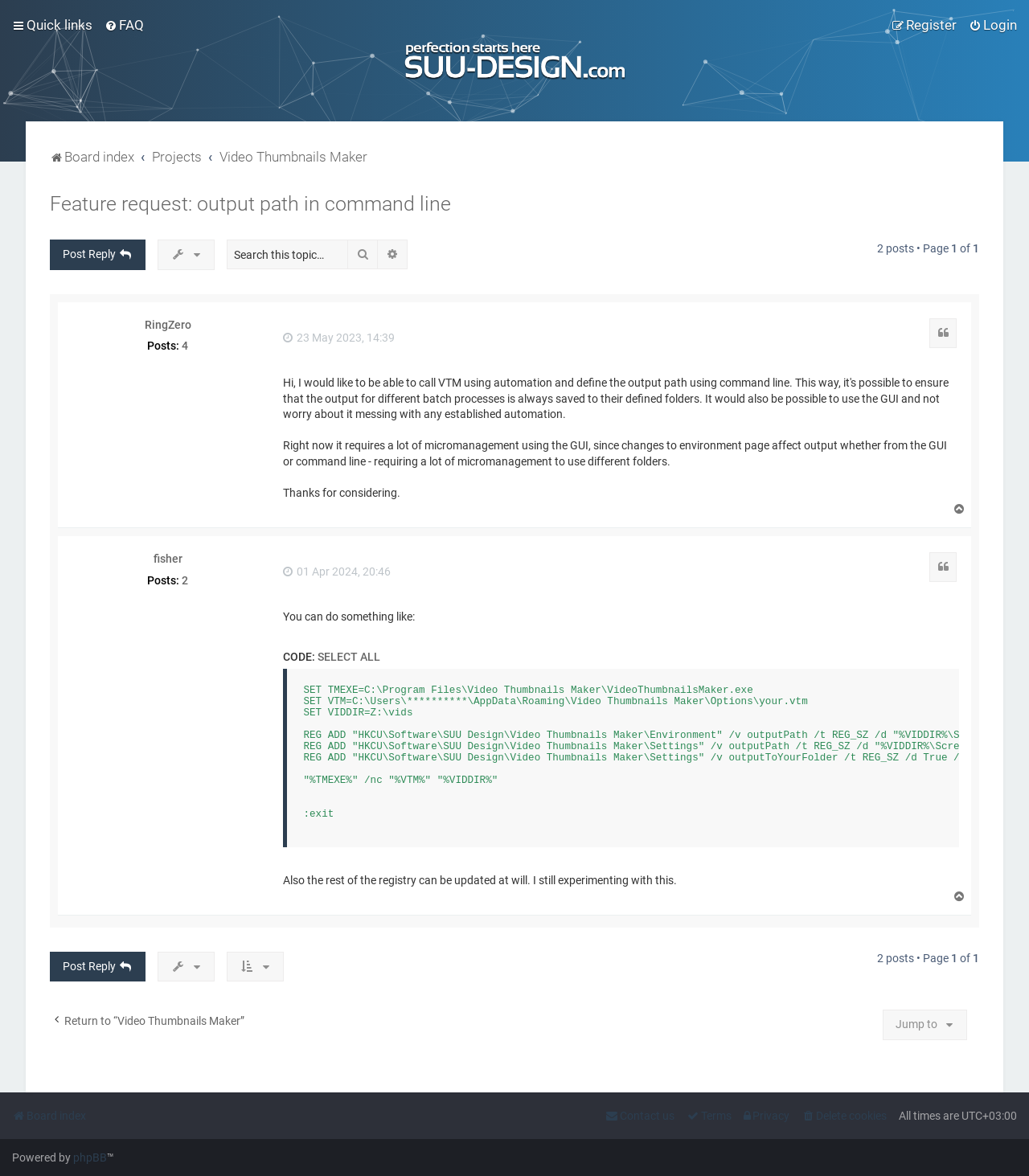Please use the details from the image to answer the following question comprehensively:
How many posts are in this topic?

I counted the number of posts in this topic by looking at the text '2 posts • Page' at the top and bottom of the page.